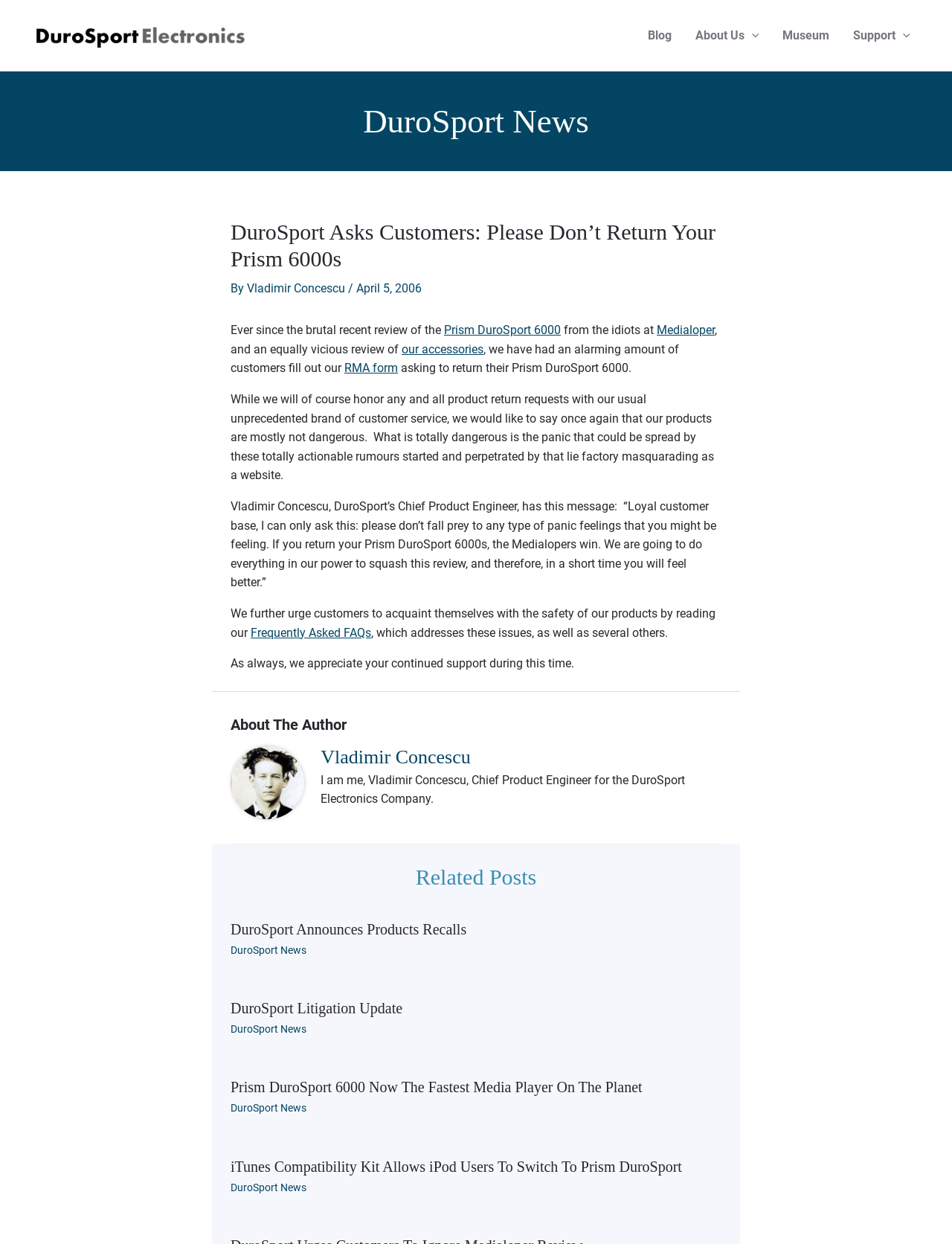Determine the coordinates of the bounding box for the clickable area needed to execute this instruction: "Go to Home".

None